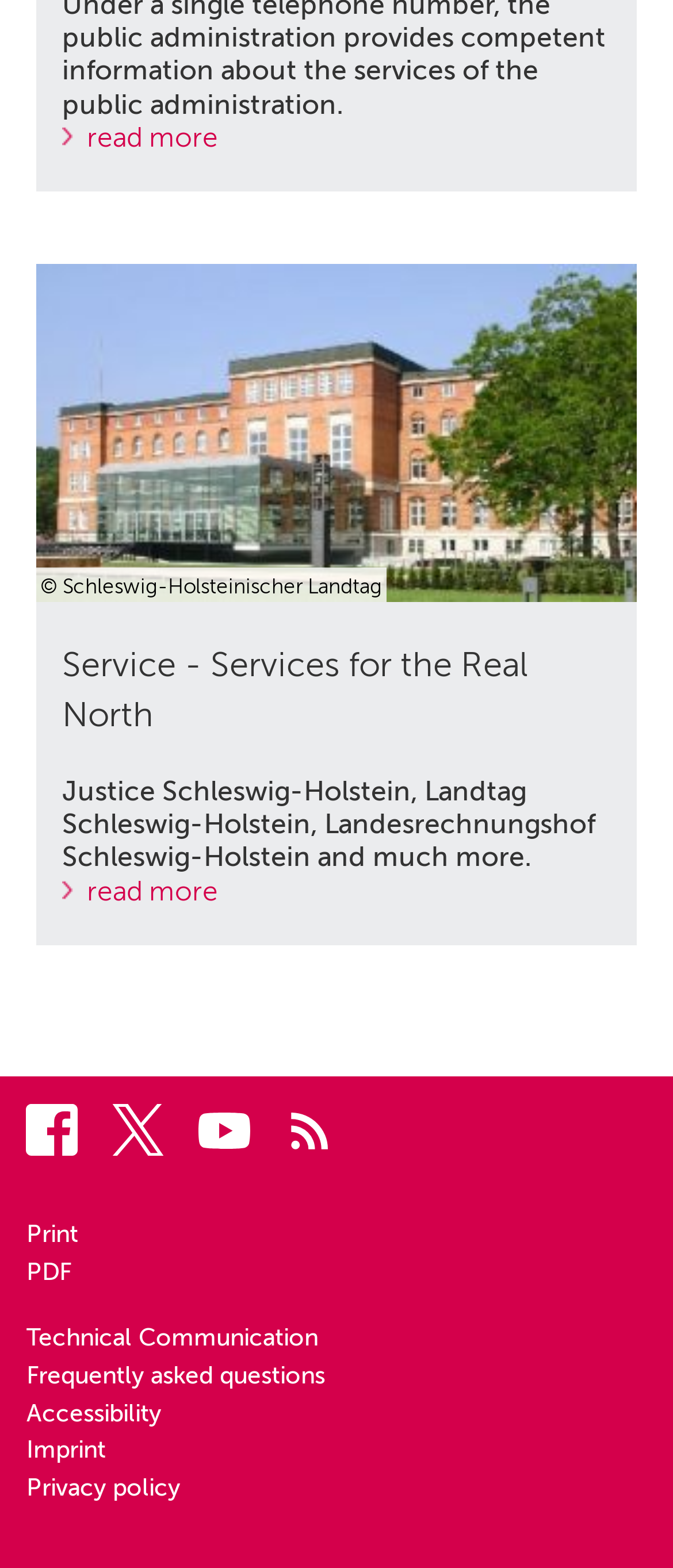Give a one-word or short phrase answer to this question: 
What are the social media platforms listed?

Facebook, Twitter, YouTube